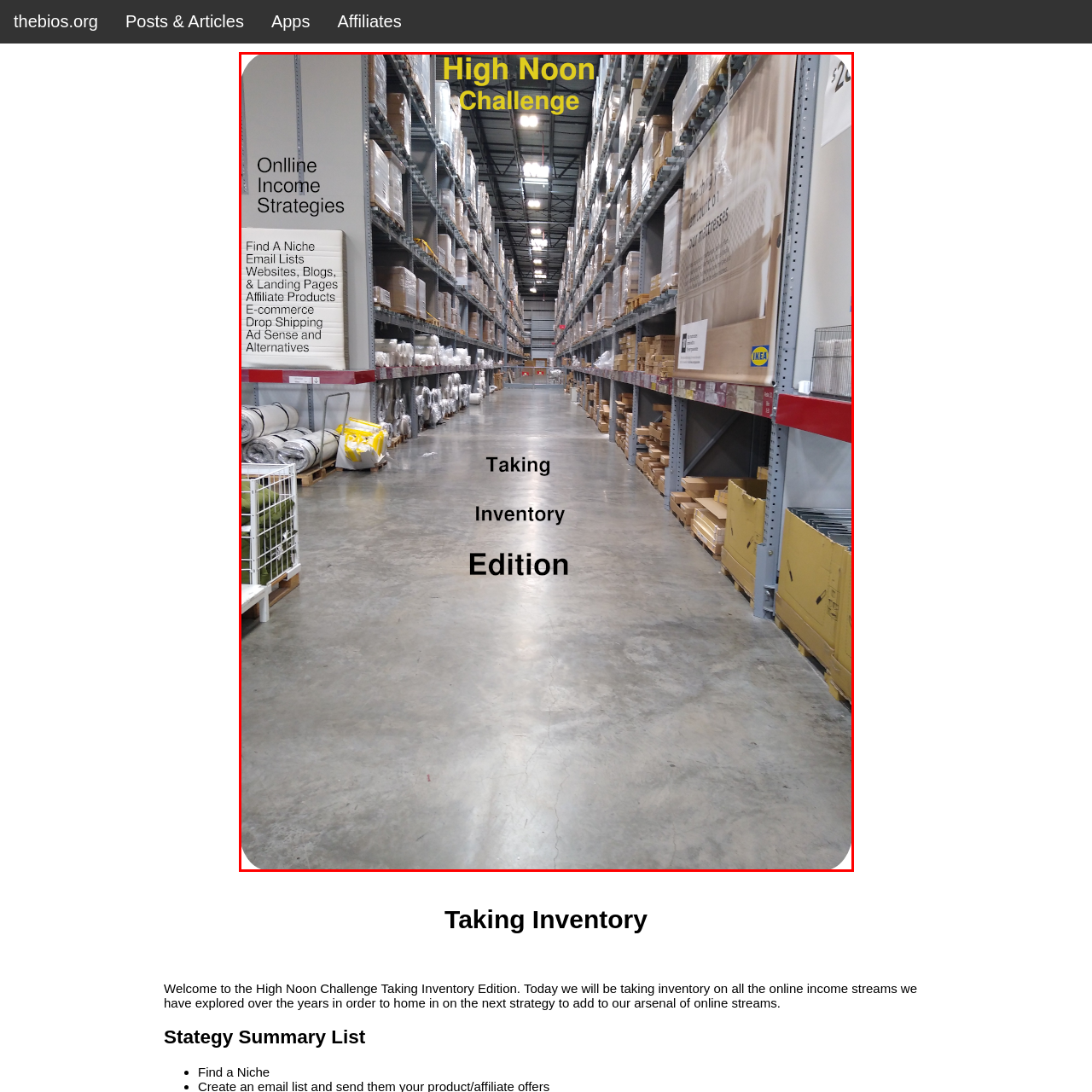What is one of the online income strategies mentioned?
Focus on the image enclosed by the red bounding box and elaborate on your answer to the question based on the visual details present.

The section labeled 'Online Income Strategies' outlines key methods, including finding a niche, which is one of the strategies mentioned to organize and strategize various online income streams.